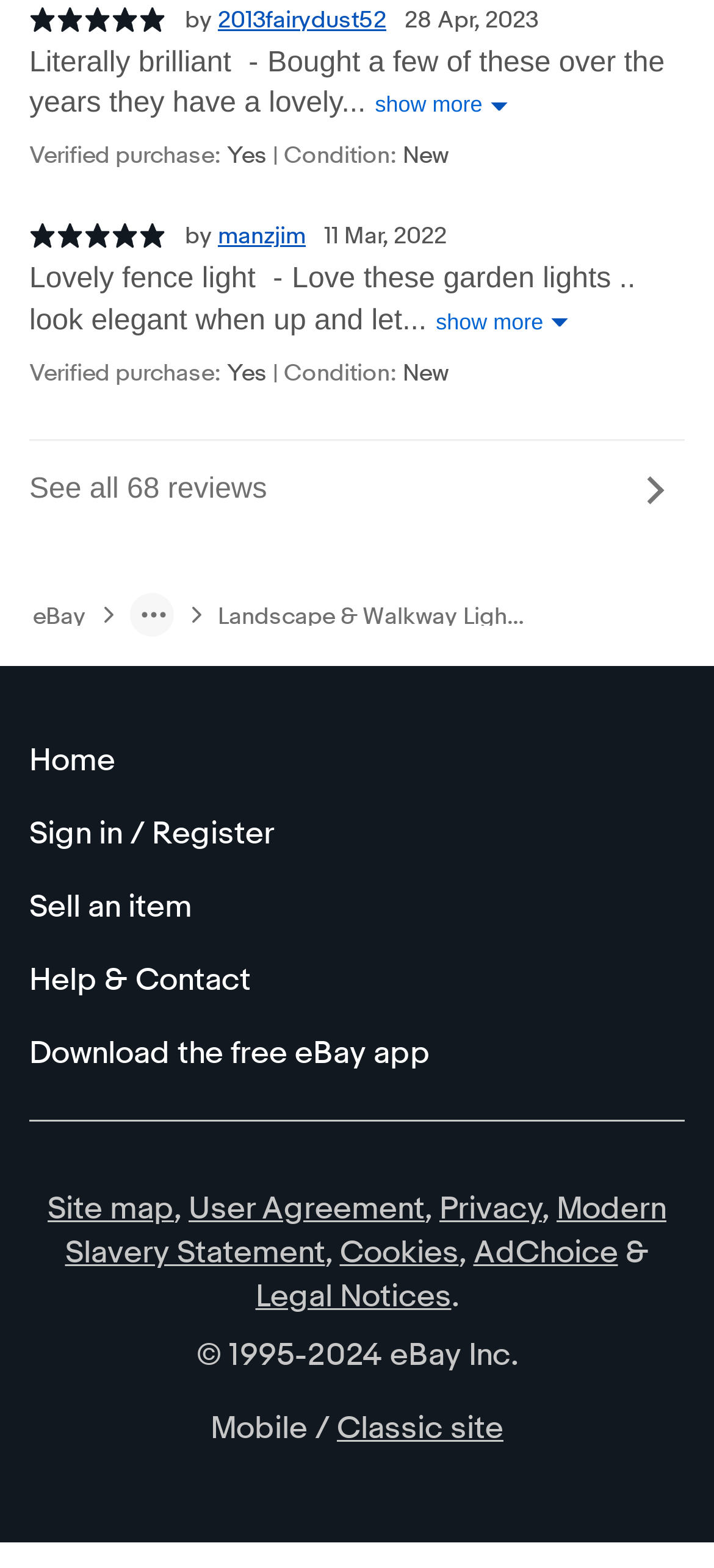Determine the bounding box coordinates of the region I should click to achieve the following instruction: "Explore Landscape & Walkway Lights". Ensure the bounding box coordinates are four float numbers between 0 and 1, i.e., [left, top, right, bottom].

[0.305, 0.385, 0.736, 0.399]